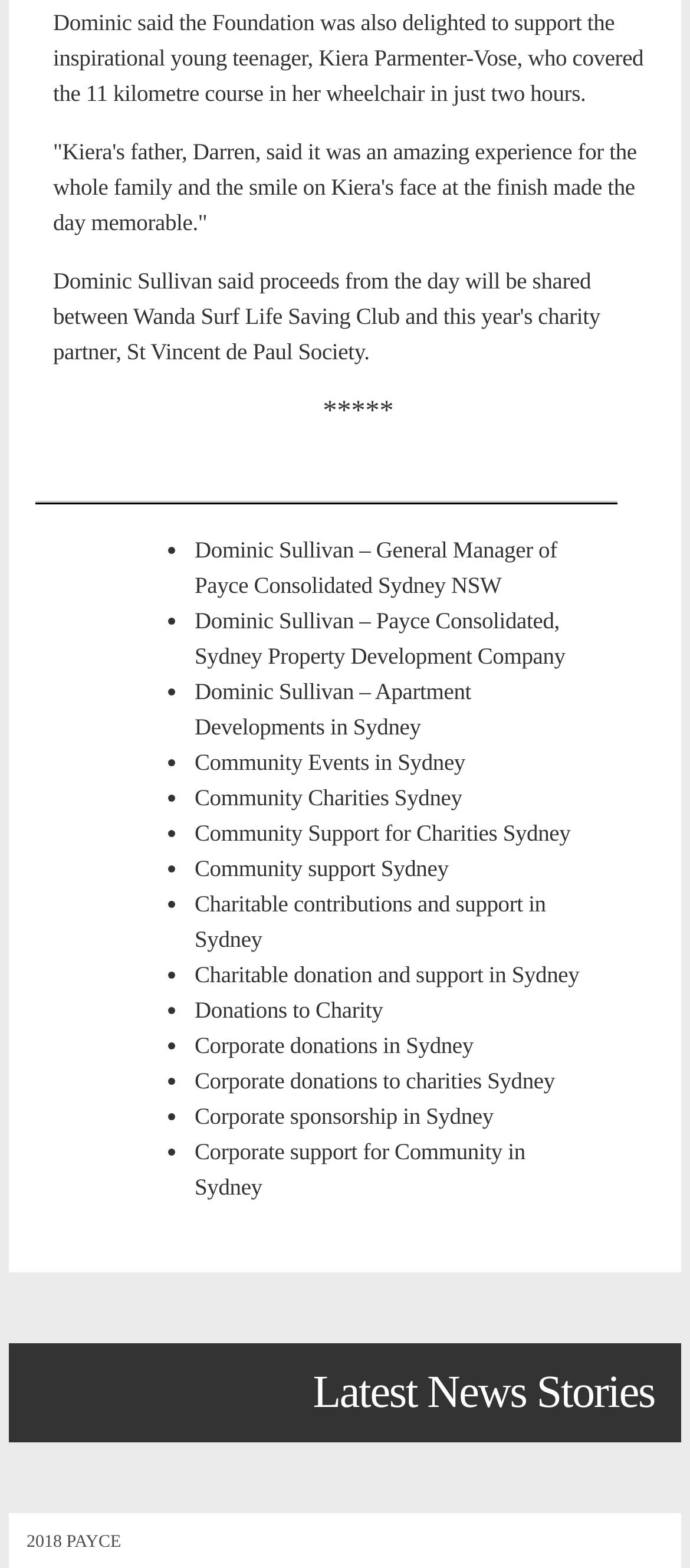What is the name of the young teenager who completed the 11 kilometre course in her wheelchair?
Use the information from the image to give a detailed answer to the question.

I found this information in the first StaticText element, which mentions 'Kiera Parmenter-Vose, who covered the 11 kilometre course in her wheelchair in just two hours'.